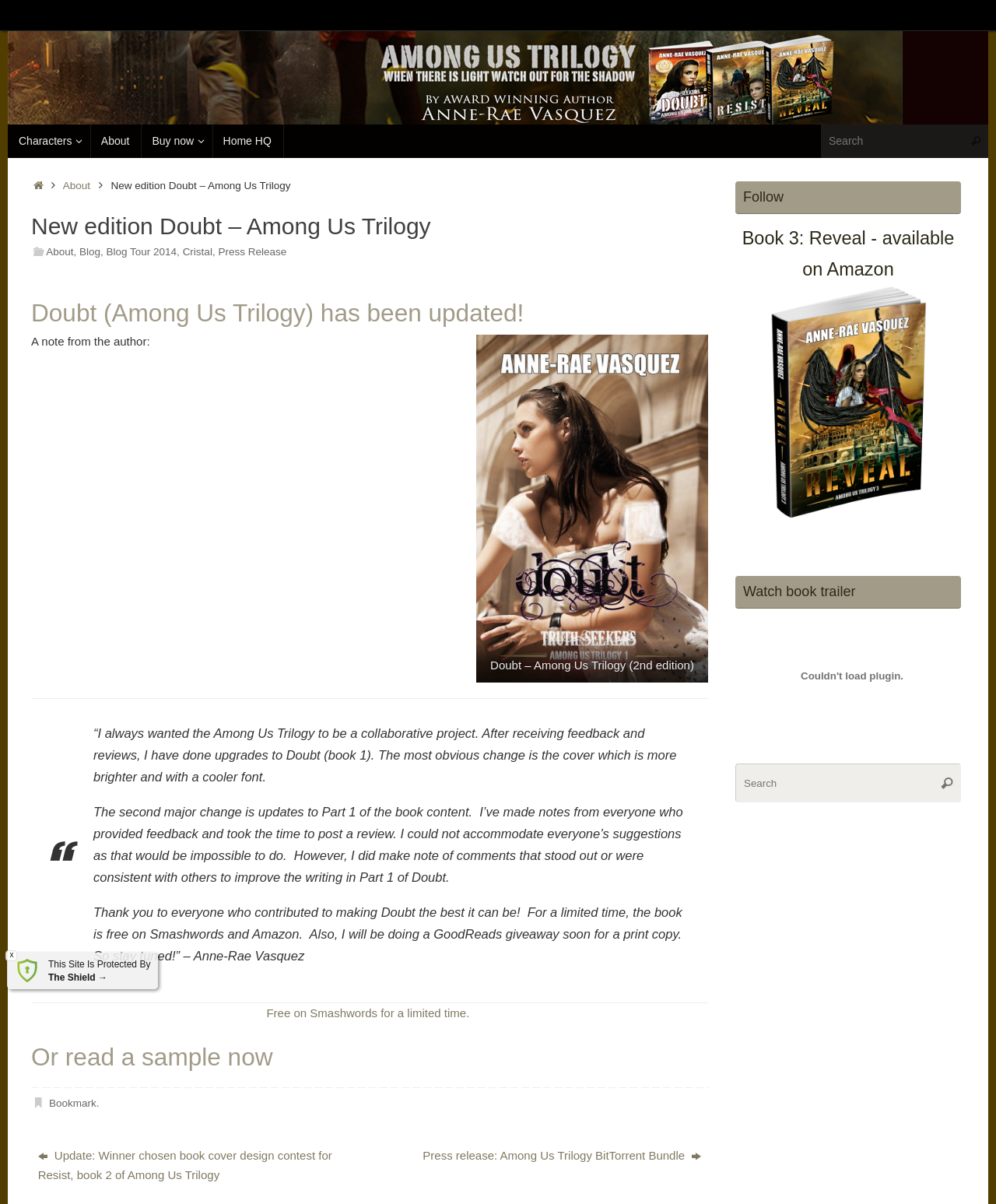Give a one-word or short phrase answer to this question: 
What is the name of the third book in the trilogy?

Reveal